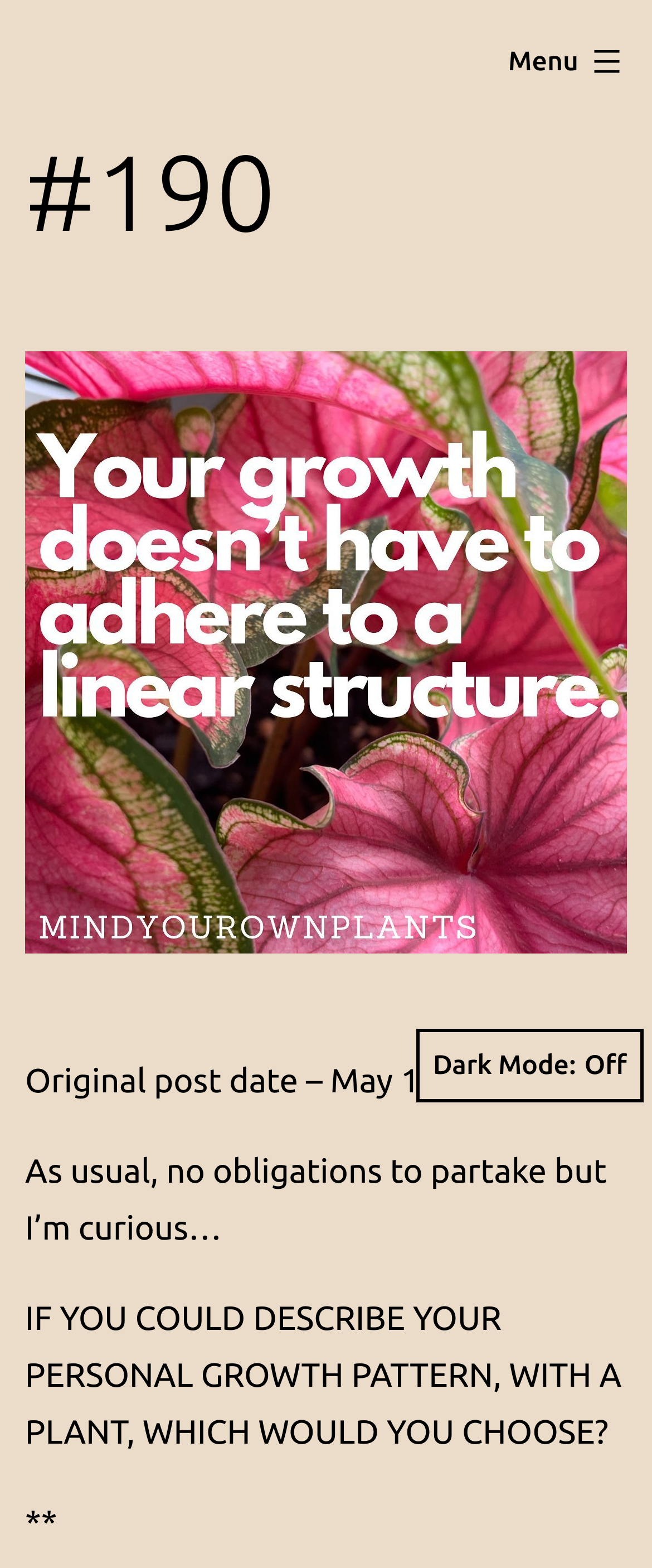How many paragraphs are in the main content?
Make sure to answer the question with a detailed and comprehensive explanation.

I counted the number of paragraphs in the main content by looking at the StaticText elements, and I found three paragraphs: 'As usual, no obligations to partake but I’m curious…', 'IF YOU COULD DESCRIBE YOUR PERSONAL GROWTH PATTERN, WITH A PLANT, WHICH WOULD YOU CHOOSE?', and '**'.